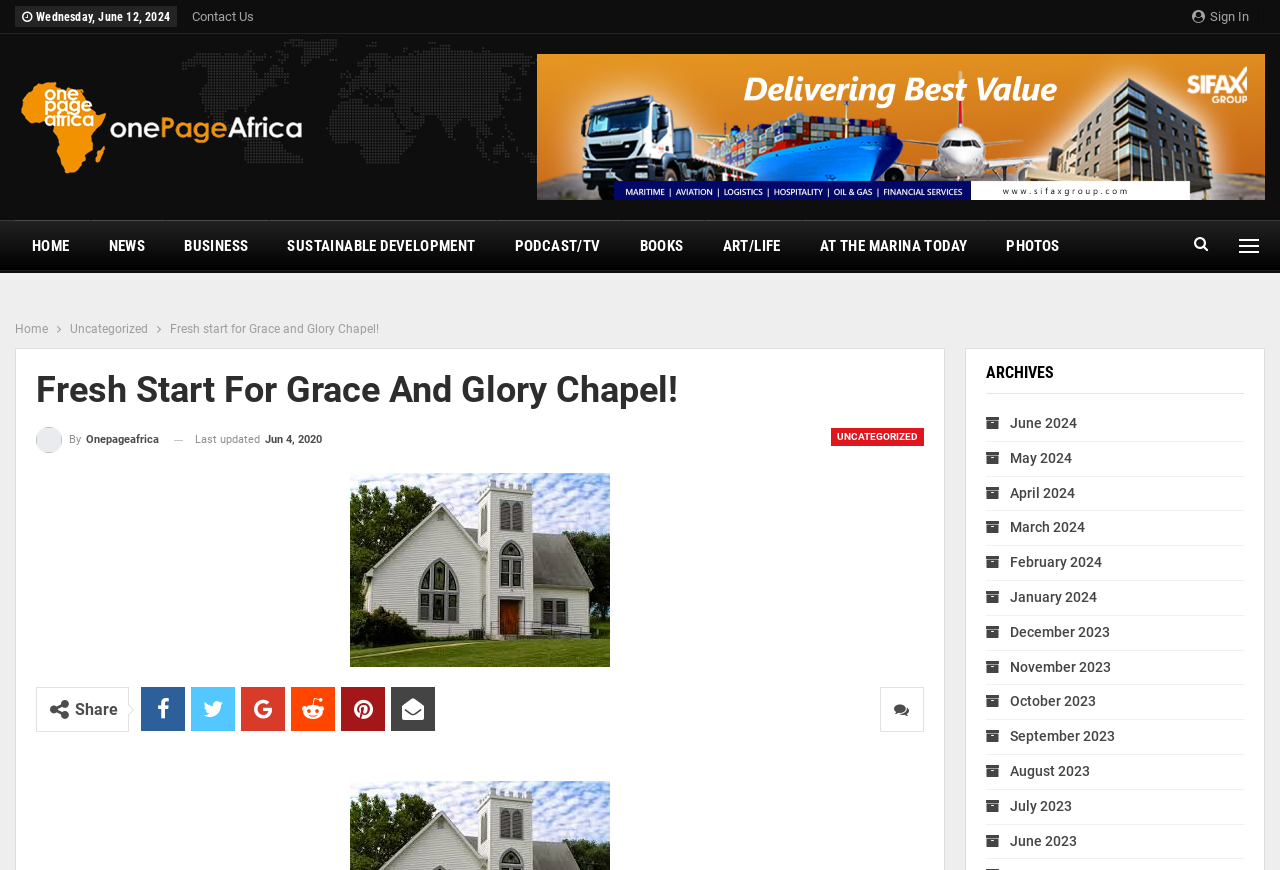Locate the bounding box coordinates of the clickable area needed to fulfill the instruction: "Leave a comment".

[0.687, 0.79, 0.722, 0.842]